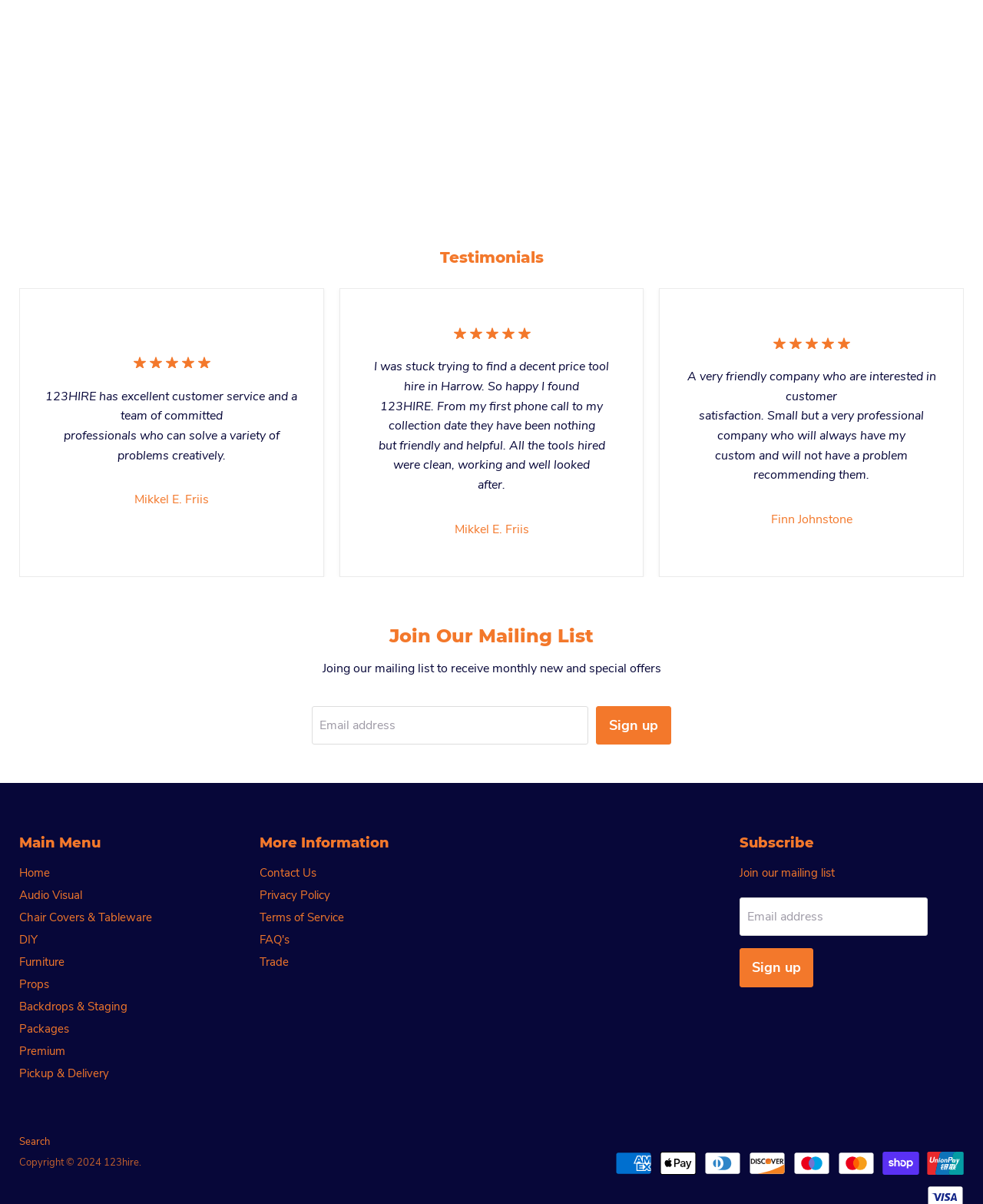Find and specify the bounding box coordinates that correspond to the clickable region for the instruction: "Click on the 'Home' link".

[0.02, 0.719, 0.051, 0.731]